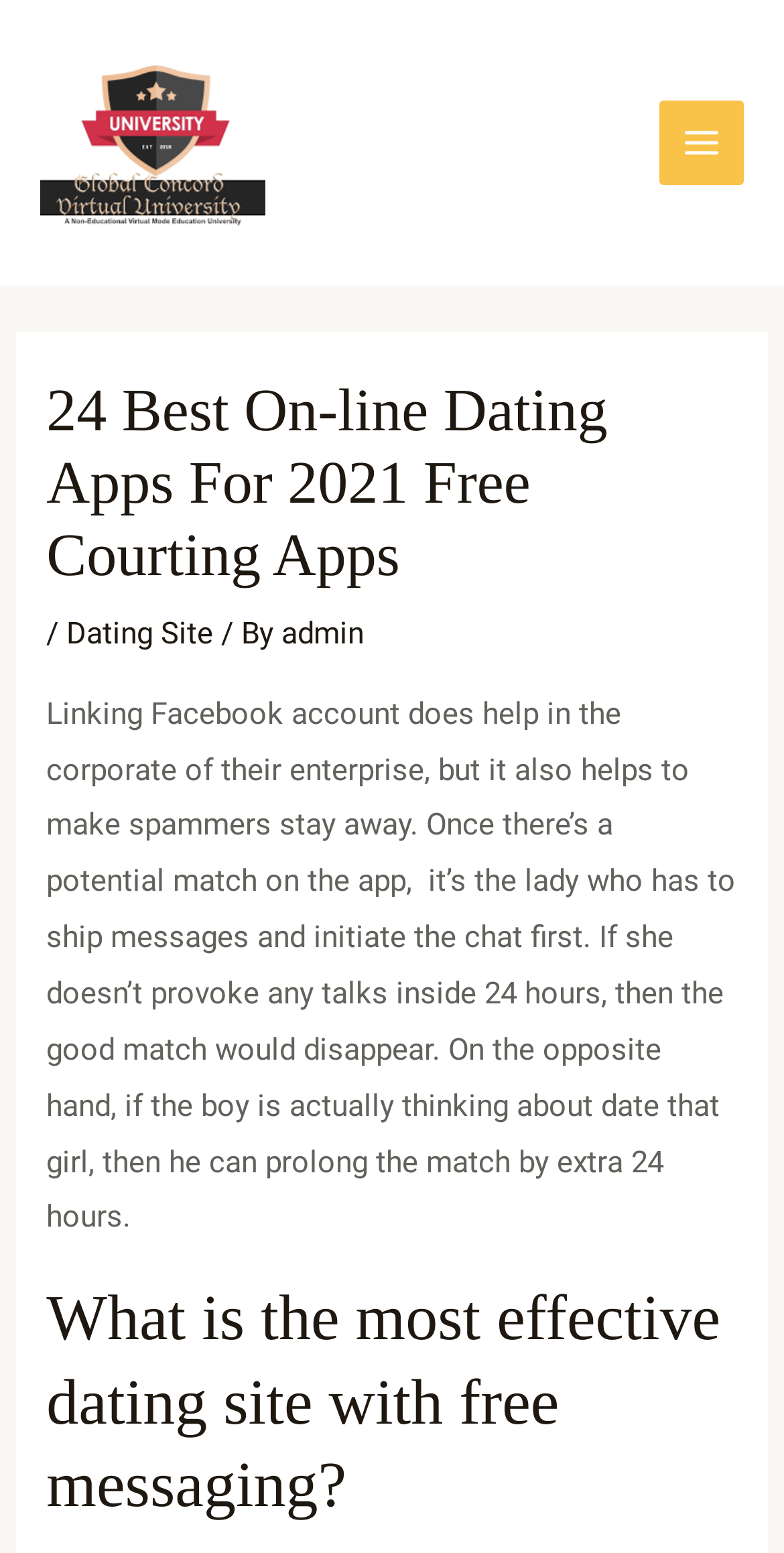Can you locate the main headline on this webpage and provide its text content?

24 Best On-line Dating Apps For 2021 Free Courting Apps